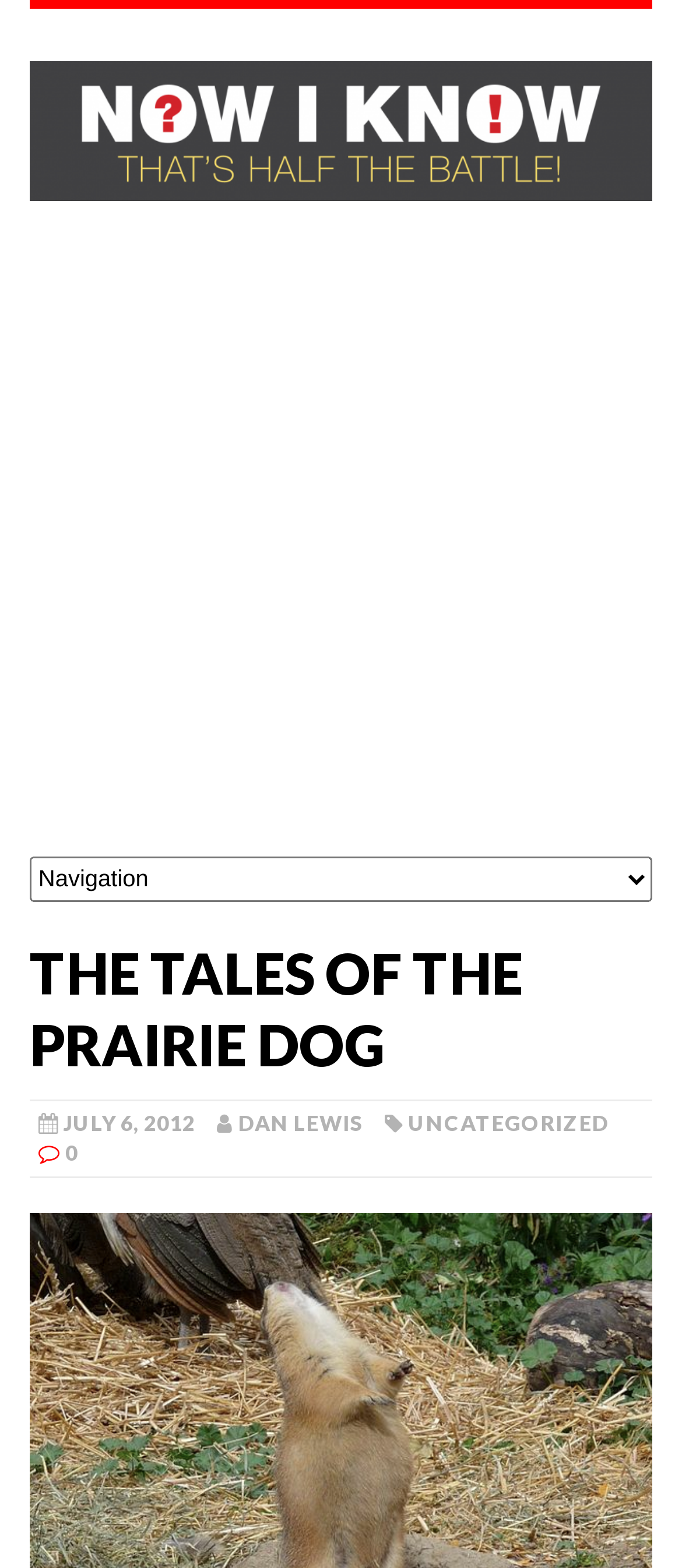With reference to the screenshot, provide a detailed response to the question below:
What is the date of the article?

I found the date of the article by looking at the static text element below the main heading, which says 'JULY 6, 2012'.